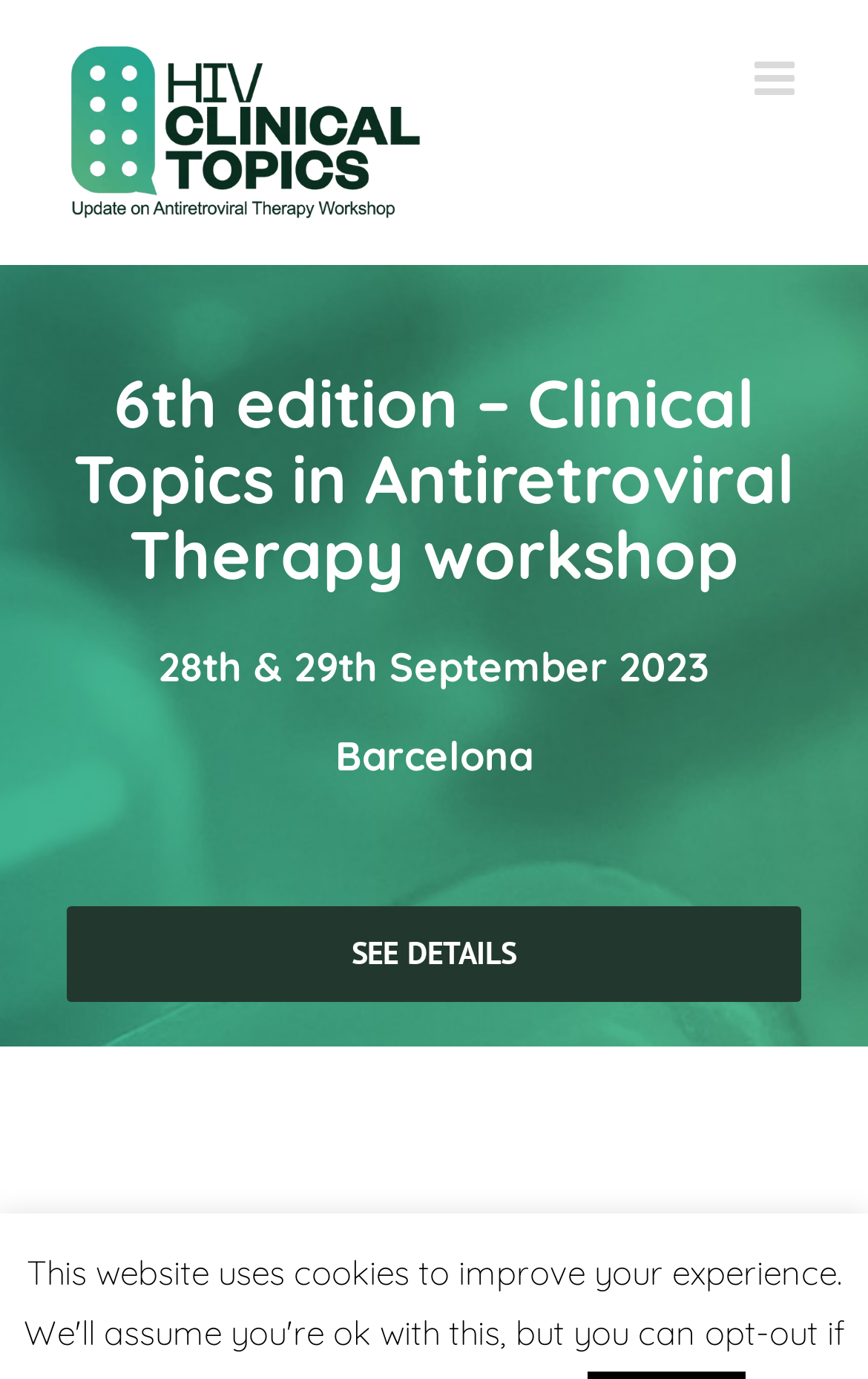Please provide the main heading of the webpage content.

6th edition – Clinical Topics in Antiretroviral Therapy workshop